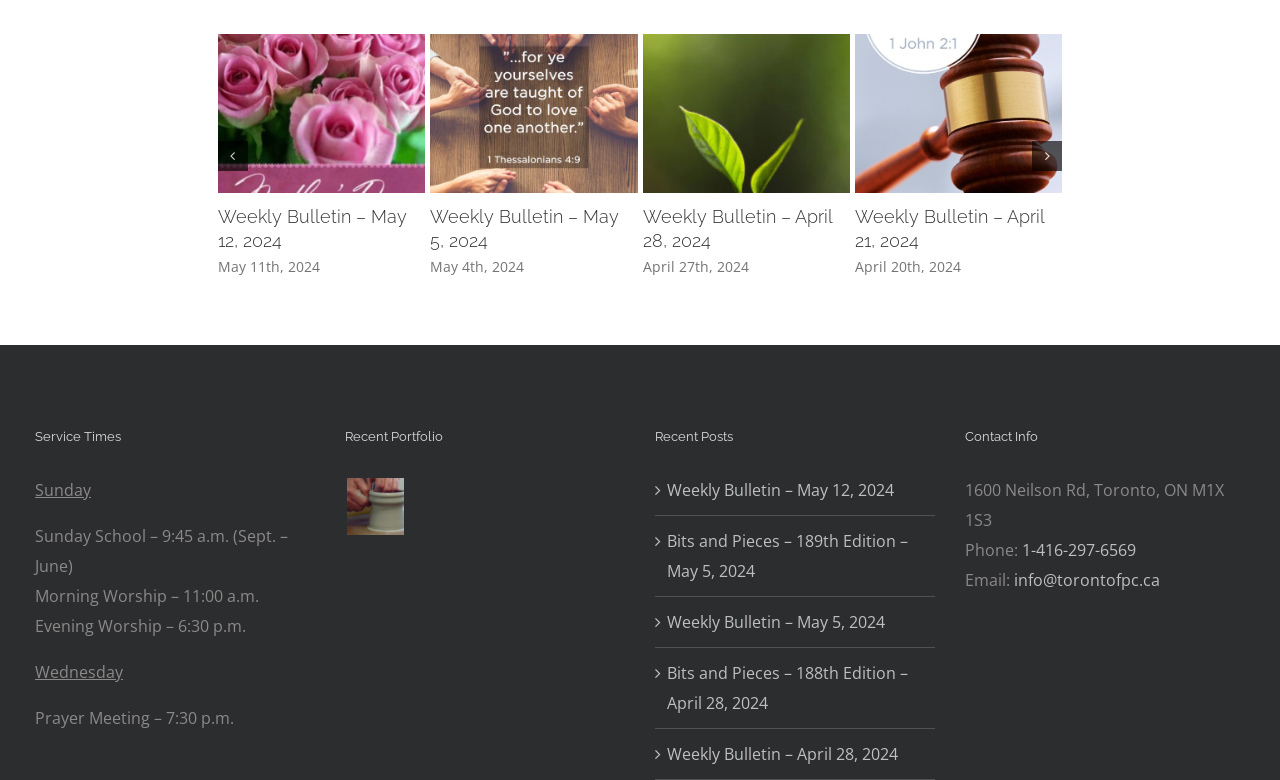Locate the bounding box coordinates of the region to be clicked to comply with the following instruction: "Click on 'burial benefits'". The coordinates must be four float numbers between 0 and 1, in the form [left, top, right, bottom].

None